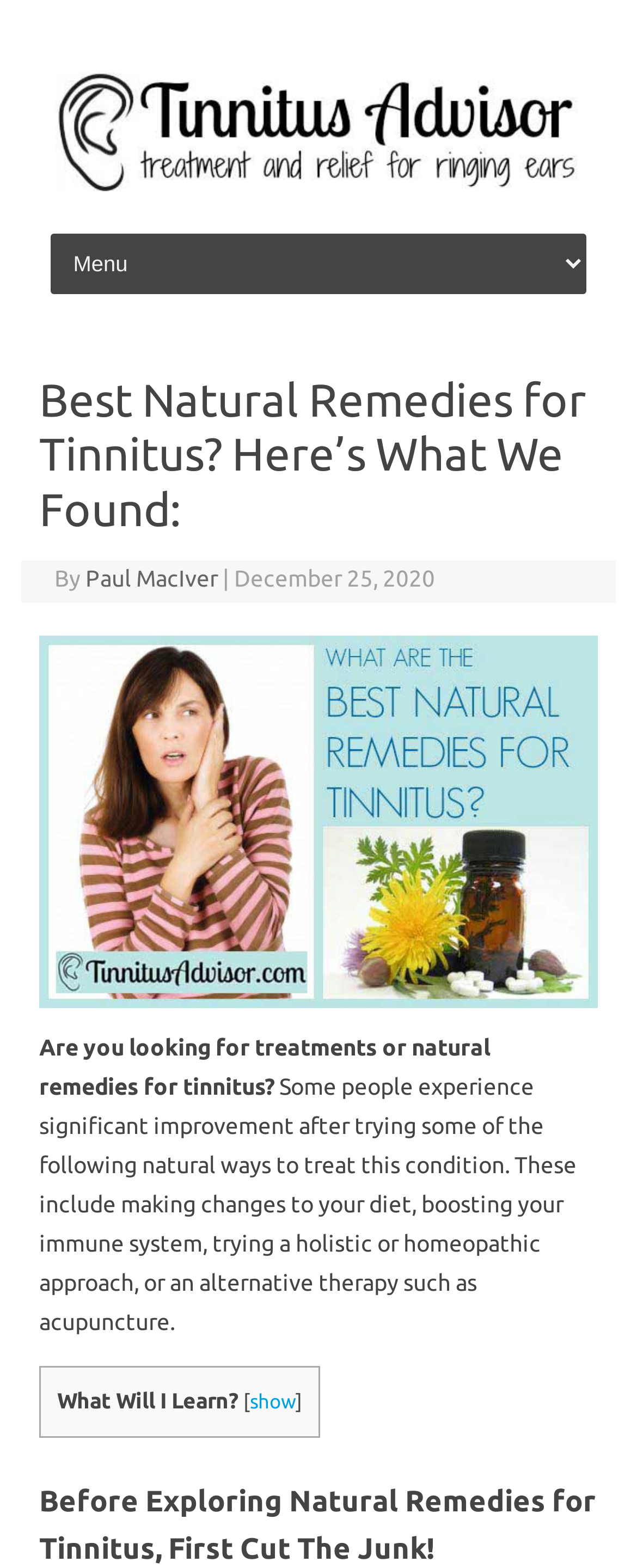Extract the bounding box of the UI element described as: "title="Tinnitus Advisor"".

[0.087, 0.108, 0.913, 0.125]